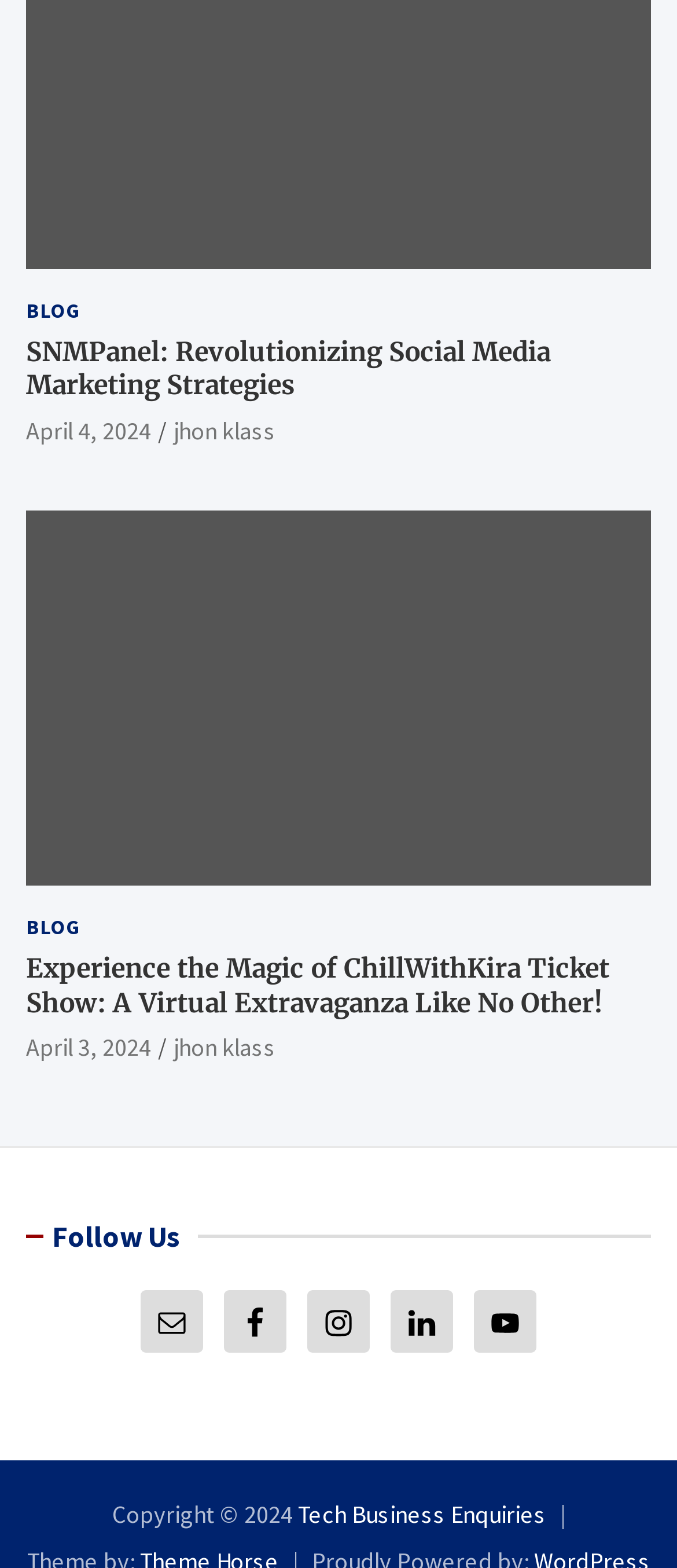Find the bounding box coordinates of the clickable element required to execute the following instruction: "Read the article 'SNMPanel: Revolutionizing Social Media Marketing Strategies'". Provide the coordinates as four float numbers between 0 and 1, i.e., [left, top, right, bottom].

[0.038, 0.214, 0.962, 0.257]